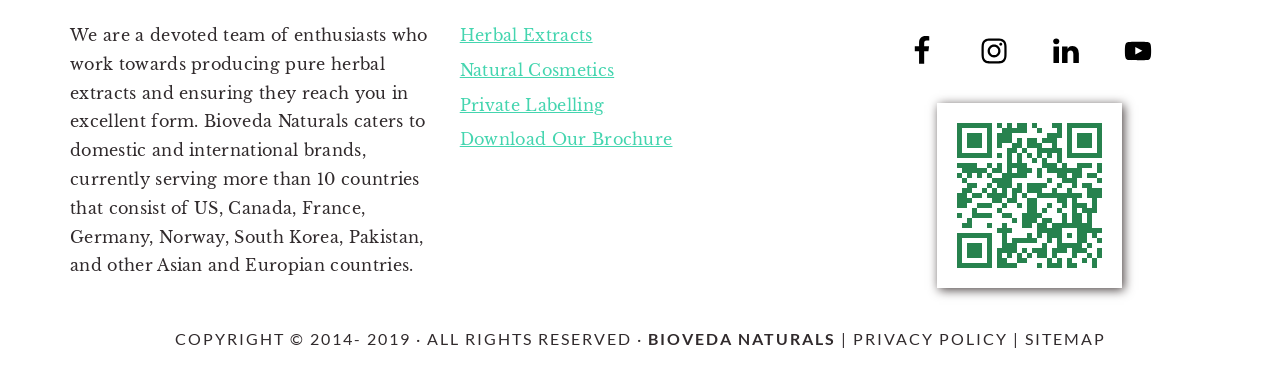Provide your answer in a single word or phrase: 
What is the purpose of the company?

Producing herbal extracts